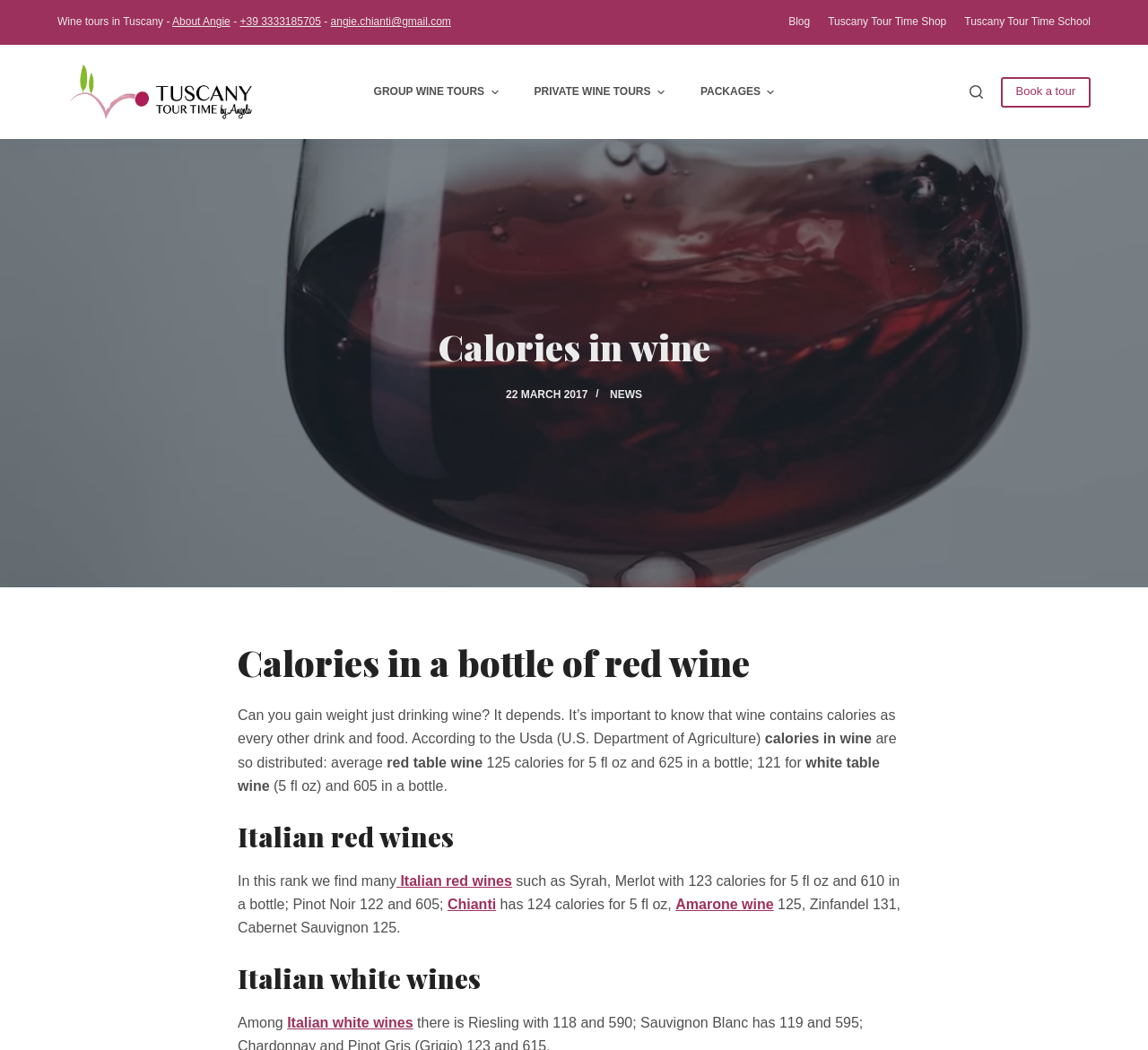Can you give a detailed response to the following question using the information from the image? What is the name of the website?

The name of the website can be found in the link 'Tuscany Tour Time by Angela' which is located at the top of the webpage, and also in the navigation menu 'Header Menu'.